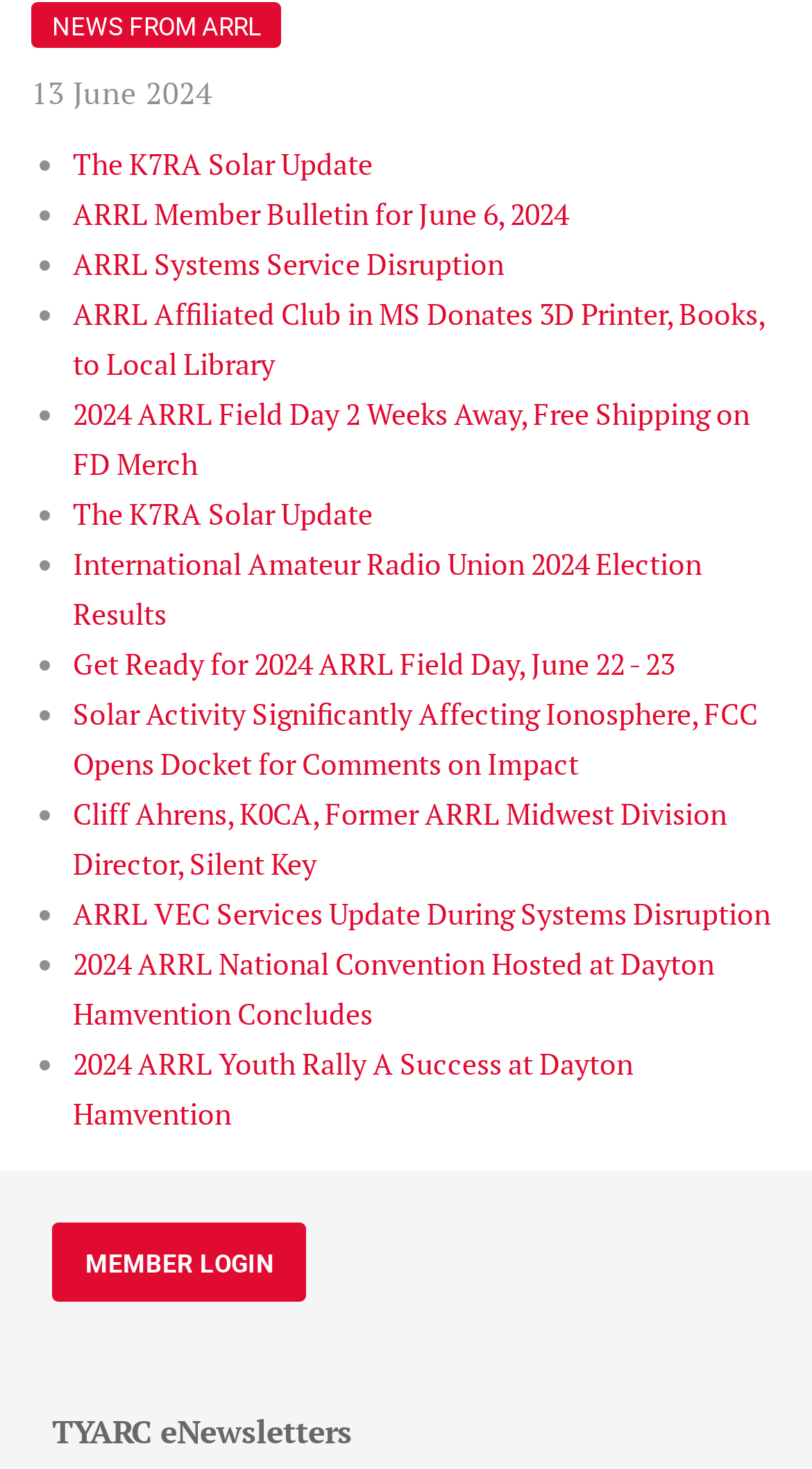Identify the bounding box coordinates necessary to click and complete the given instruction: "View the K7RA Solar Update".

[0.09, 0.099, 0.459, 0.125]